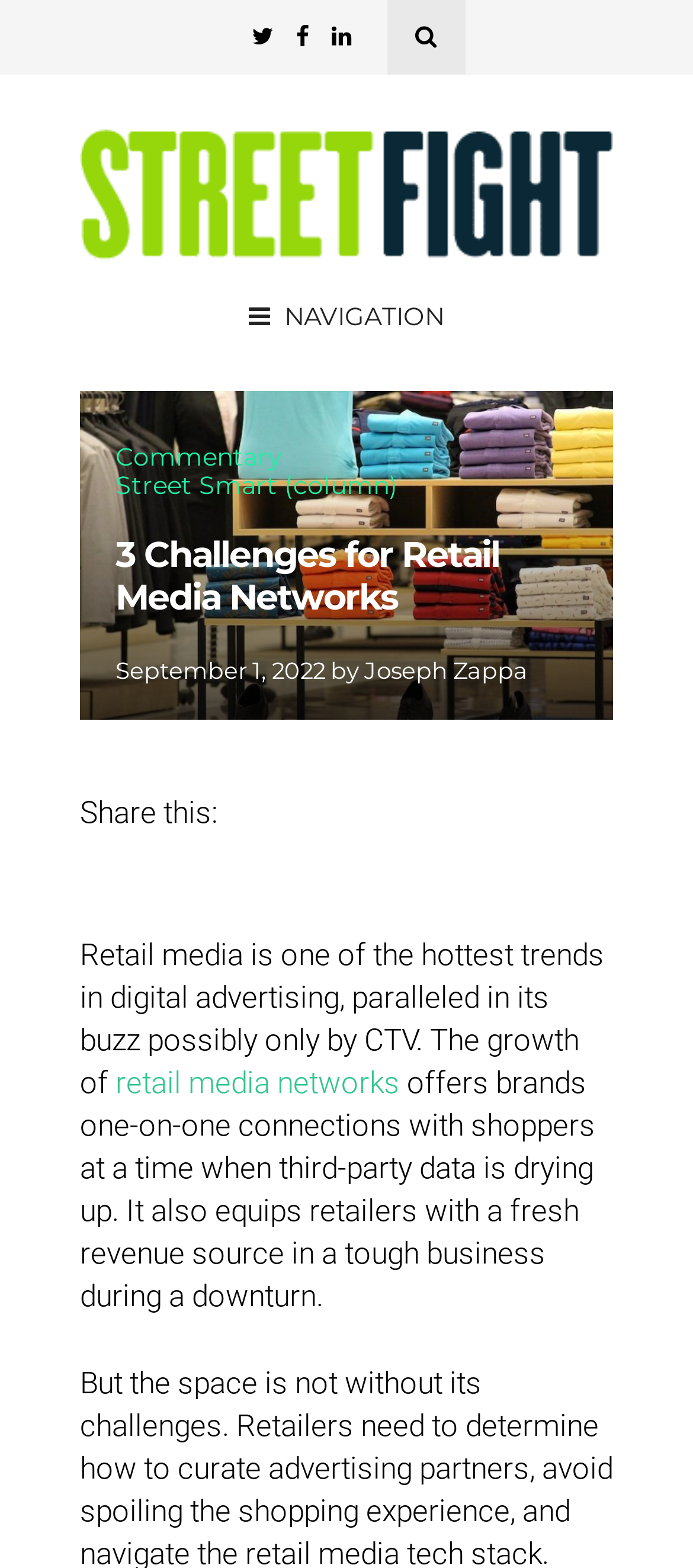Find the bounding box coordinates for the UI element whose description is: "retail media networks". The coordinates should be four float numbers between 0 and 1, in the format [left, top, right, bottom].

[0.167, 0.678, 0.577, 0.701]